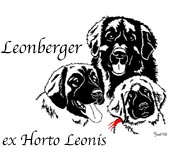Detail every aspect of the image in your caption.

The image features a stylized illustration of three Leonberger dogs, prominently displaying their distinct characteristics. The dogs, portrayed in a black silhouette style, showcase a friendly demeanor, with their tongues out and expressive faces, highlighting their playful nature. Below the image, the text "Leonberger ex Horto Leonis" is elegantly inscribed, signifying the lineage or breeding name, potentially emphasizing a connection to a specific breeder or kennel. This artistic representation celebrates the Leonberger breed, known for its gentle temperament and strong working capabilities, making it a favored choice among dog enthusiasts and families alike.